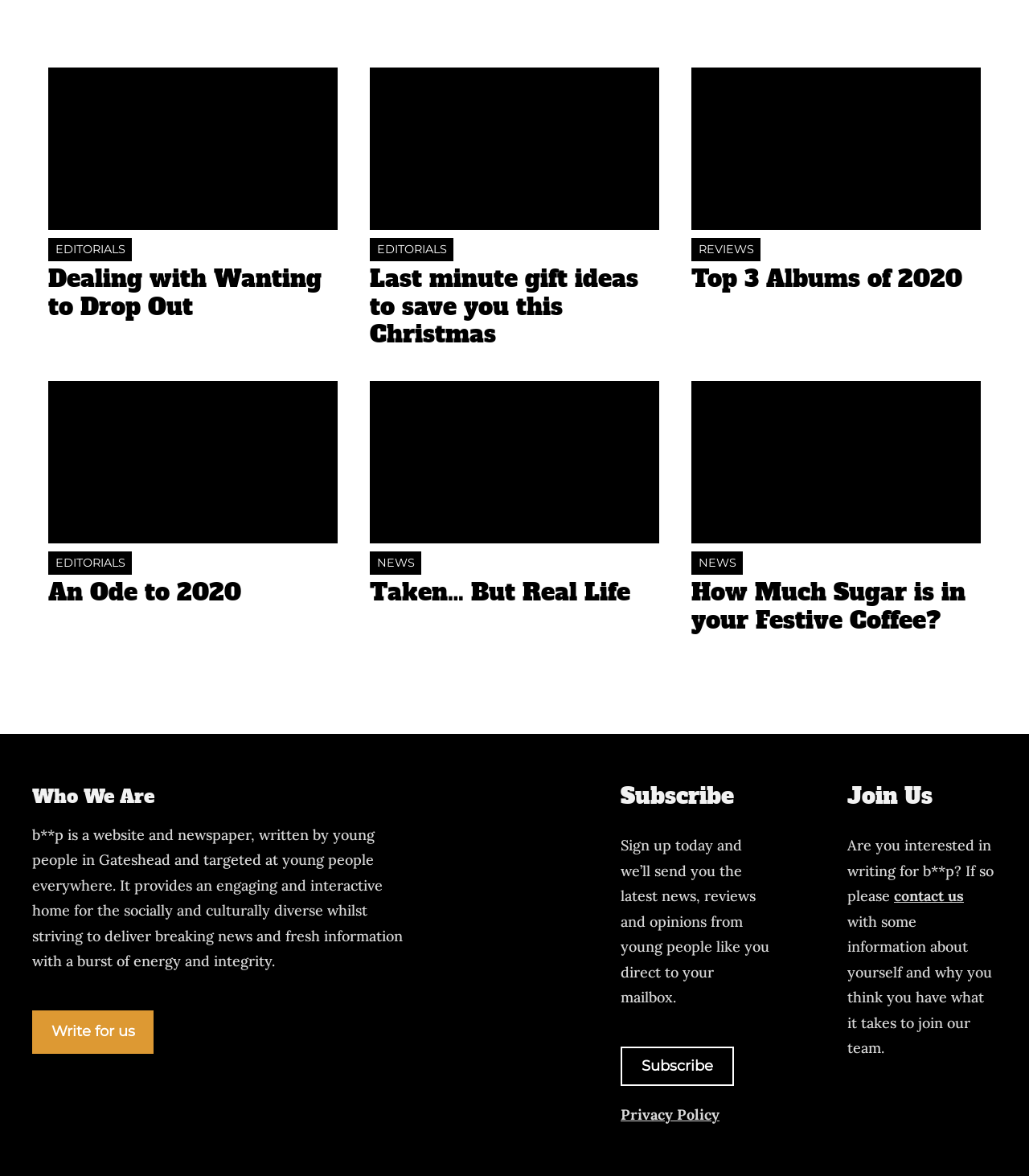Identify the bounding box coordinates of the section to be clicked to complete the task described by the following instruction: "Subscribe to the newsletter". The coordinates should be four float numbers between 0 and 1, formatted as [left, top, right, bottom].

[0.603, 0.89, 0.713, 0.924]